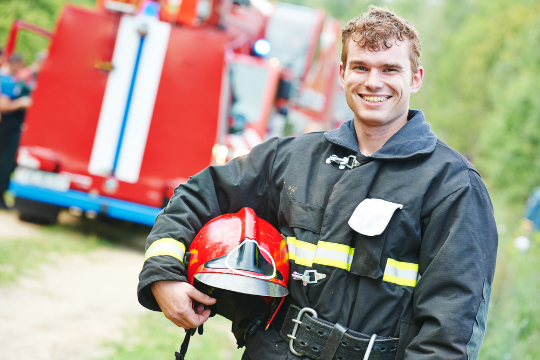What does the greenery surrounding the firefighter symbolize?
Please use the image to provide a one-word or short phrase answer.

Serenity and danger